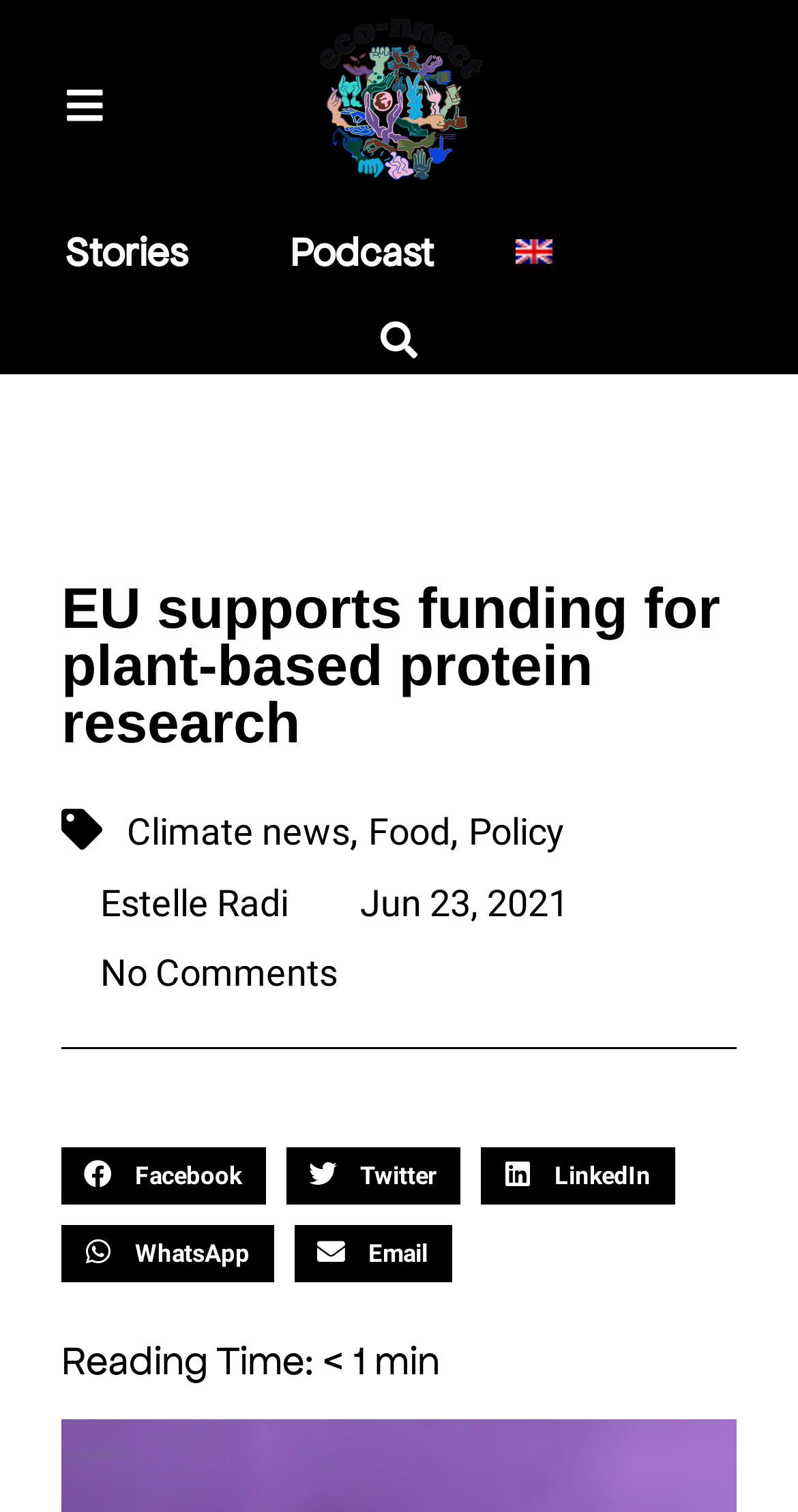Provide a thorough description of the webpage you see.

The webpage is about an article discussing Horizon Europe's funding for sustainable plant-based protein research, with a focus on a specific news story. At the top, there are several links, including "Stories", "Podcast", and "English", with an accompanying flag icon for the language option. A search bar is located to the right of these links.

Below the top navigation, the main article title "EU supports funding for plant-based protein research" is prominently displayed. The article is categorized under "Climate news", "Food", and "Policy", with links to each category. The author, Estelle Radi, and the publication date, June 23, 2021, are also mentioned.

The article content is not explicitly described in the accessibility tree, but it likely discusses the details of the funding and its implications. At the bottom of the article, there are social media sharing buttons for Facebook, Twitter, LinkedIn, WhatsApp, and email, along with a "No Comments" link. Finally, the reading time for the article is indicated as less than 1 minute.